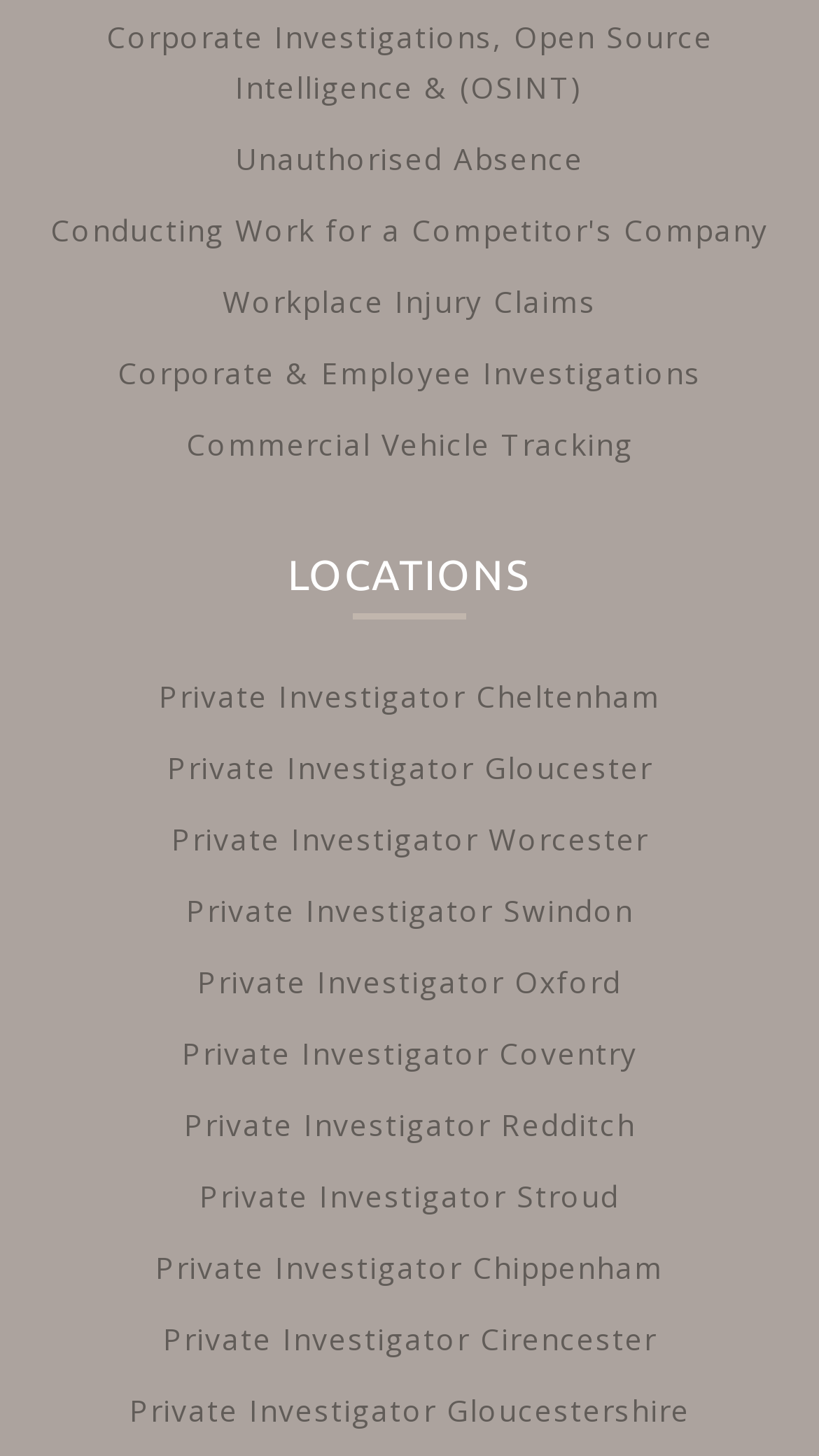Give a short answer using one word or phrase for the question:
What locations do they serve?

Multiple locations